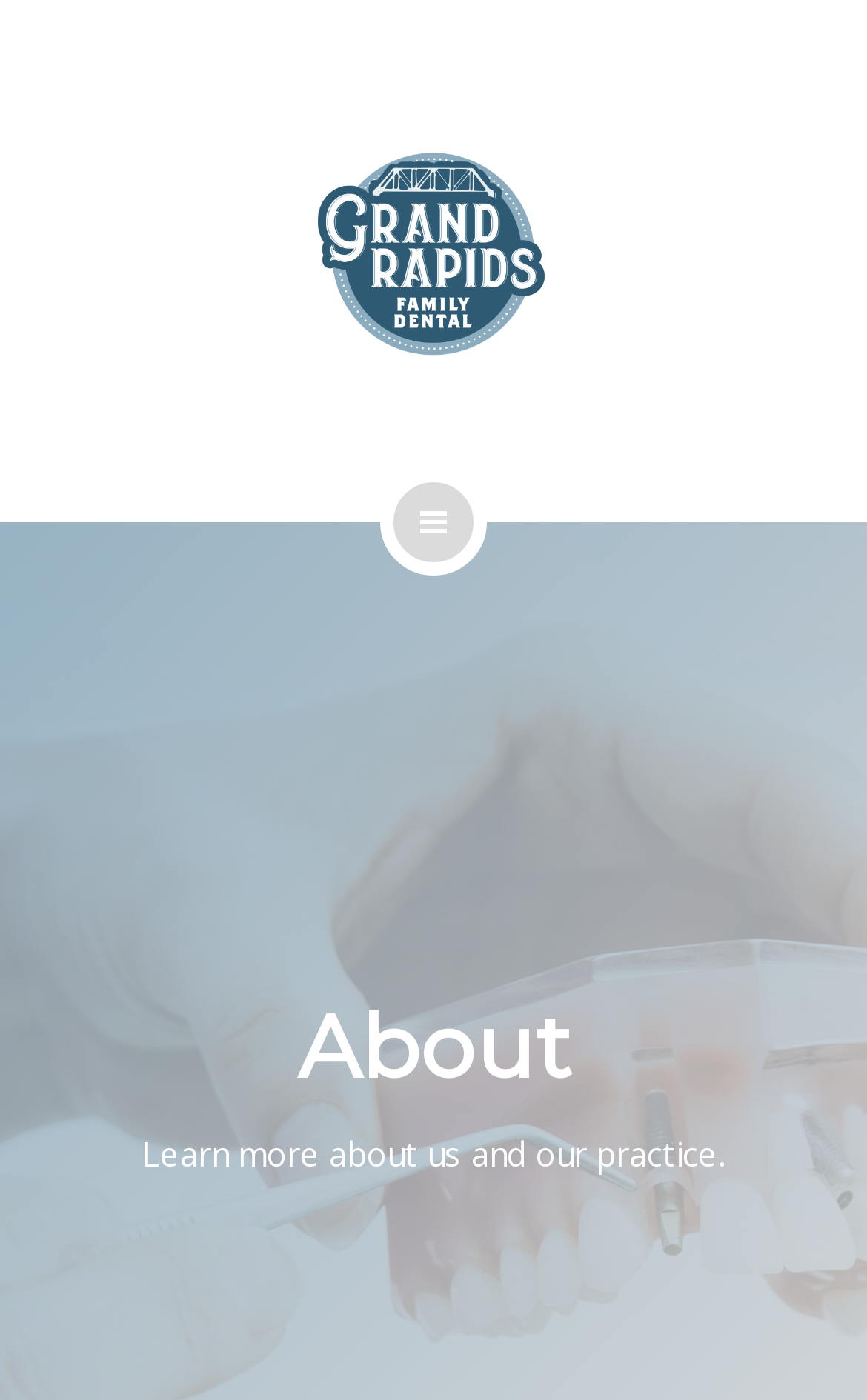Please locate the bounding box coordinates of the element that needs to be clicked to achieve the following instruction: "Learn more about the TEAM". The coordinates should be four float numbers between 0 and 1, i.e., [left, top, right, bottom].

[0.062, 0.451, 0.938, 0.529]